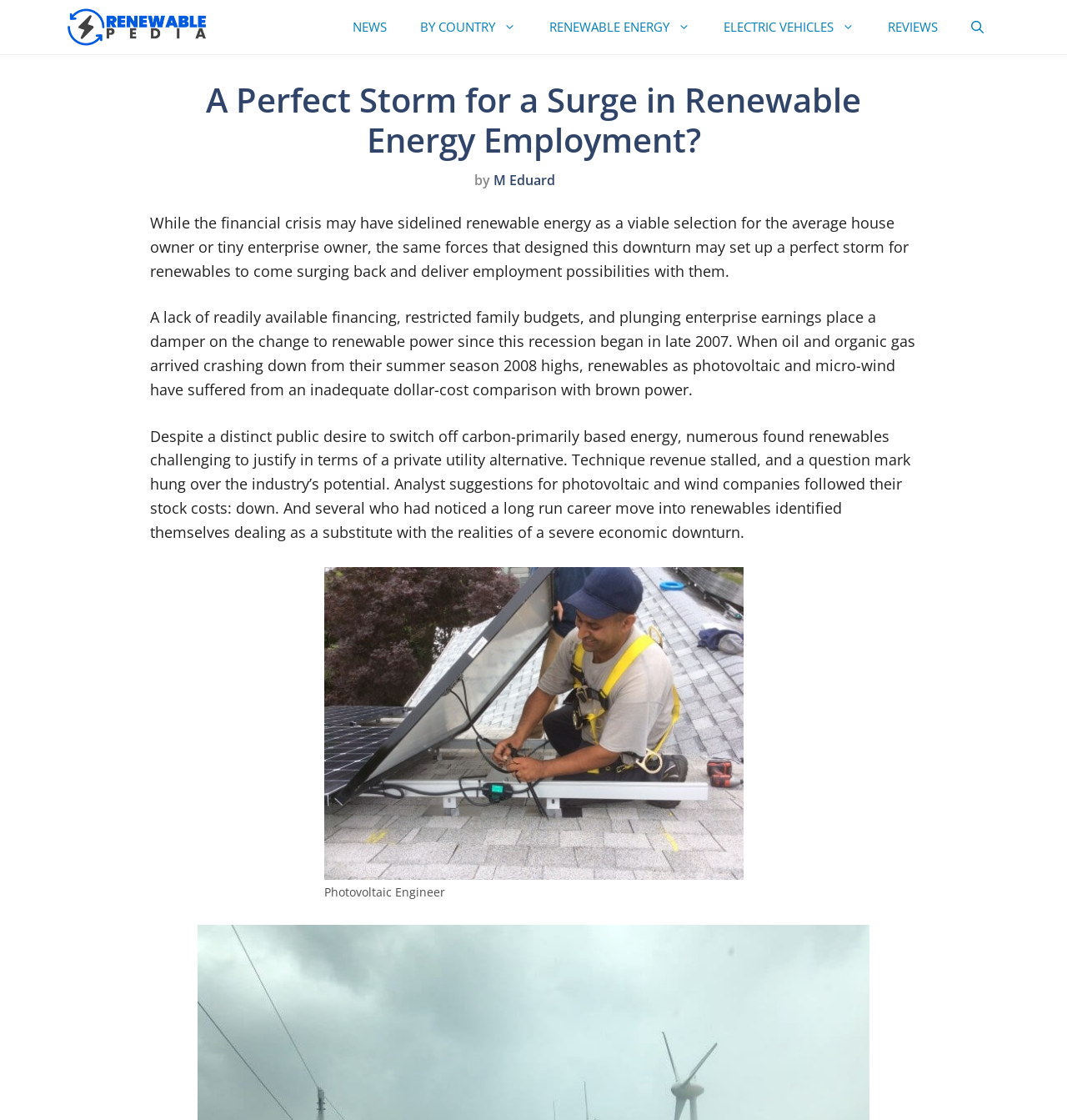Please give a one-word or short phrase response to the following question: 
Who is the author of the article?

M Eduard